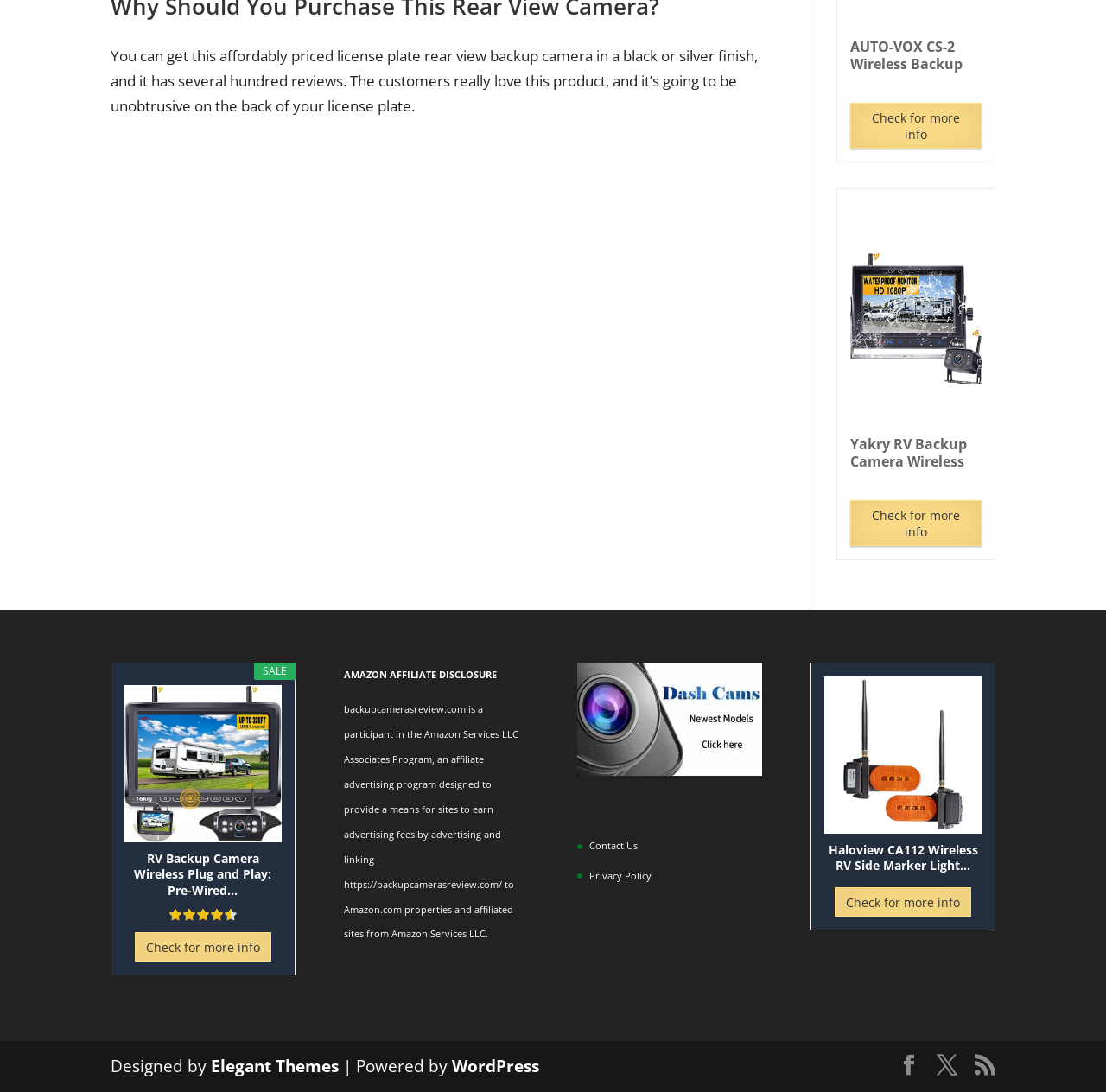Calculate the bounding box coordinates for the UI element based on the following description: "Check for more info". Ensure the coordinates are four float numbers between 0 and 1, i.e., [left, top, right, bottom].

[0.755, 0.812, 0.878, 0.839]